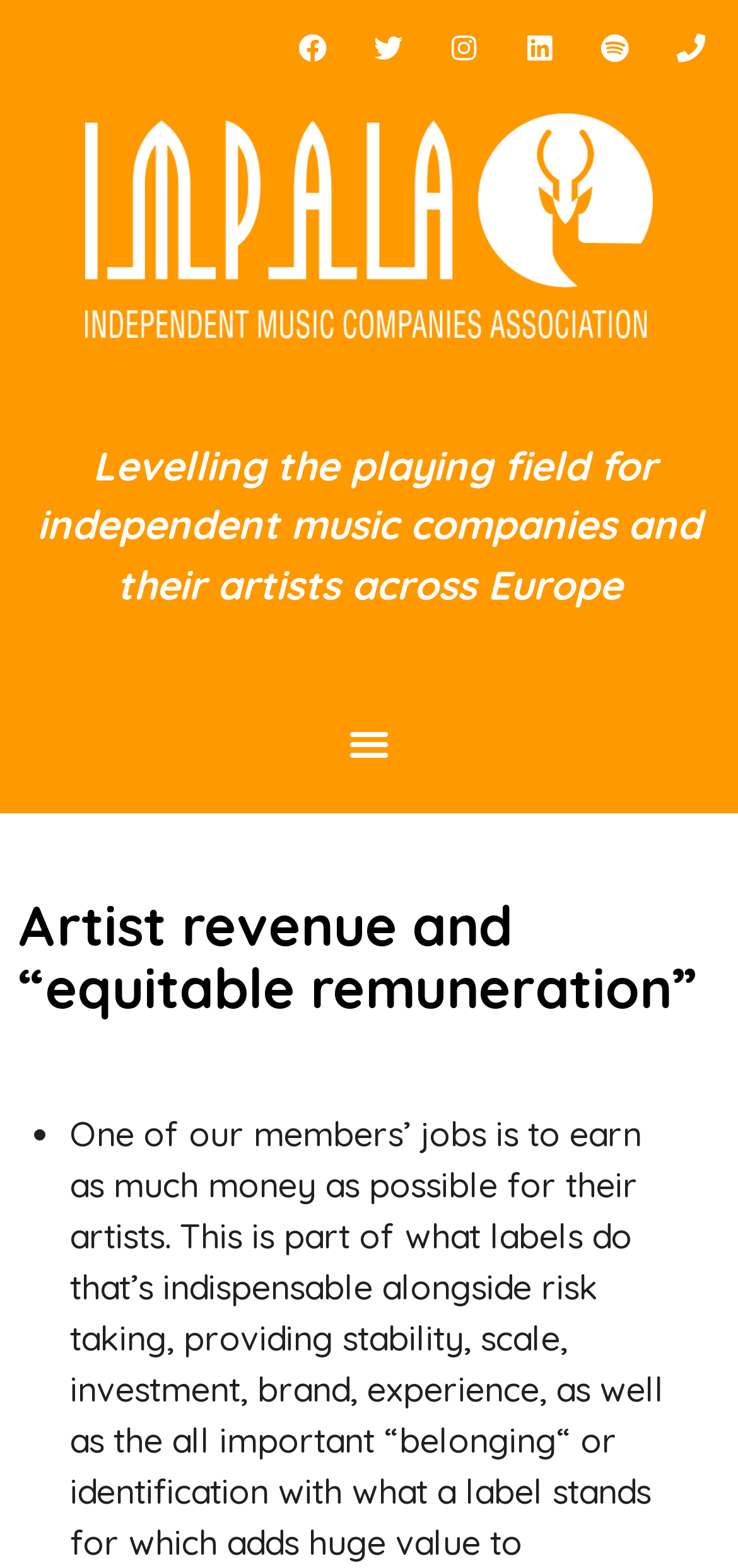What is the topic of the webpage?
Please provide a comprehensive answer based on the details in the screenshot.

I found a heading on the webpage that reads 'Artist revenue and “equitable remuneration”'. This suggests that the topic of the webpage is related to artist revenue and equitable remuneration.